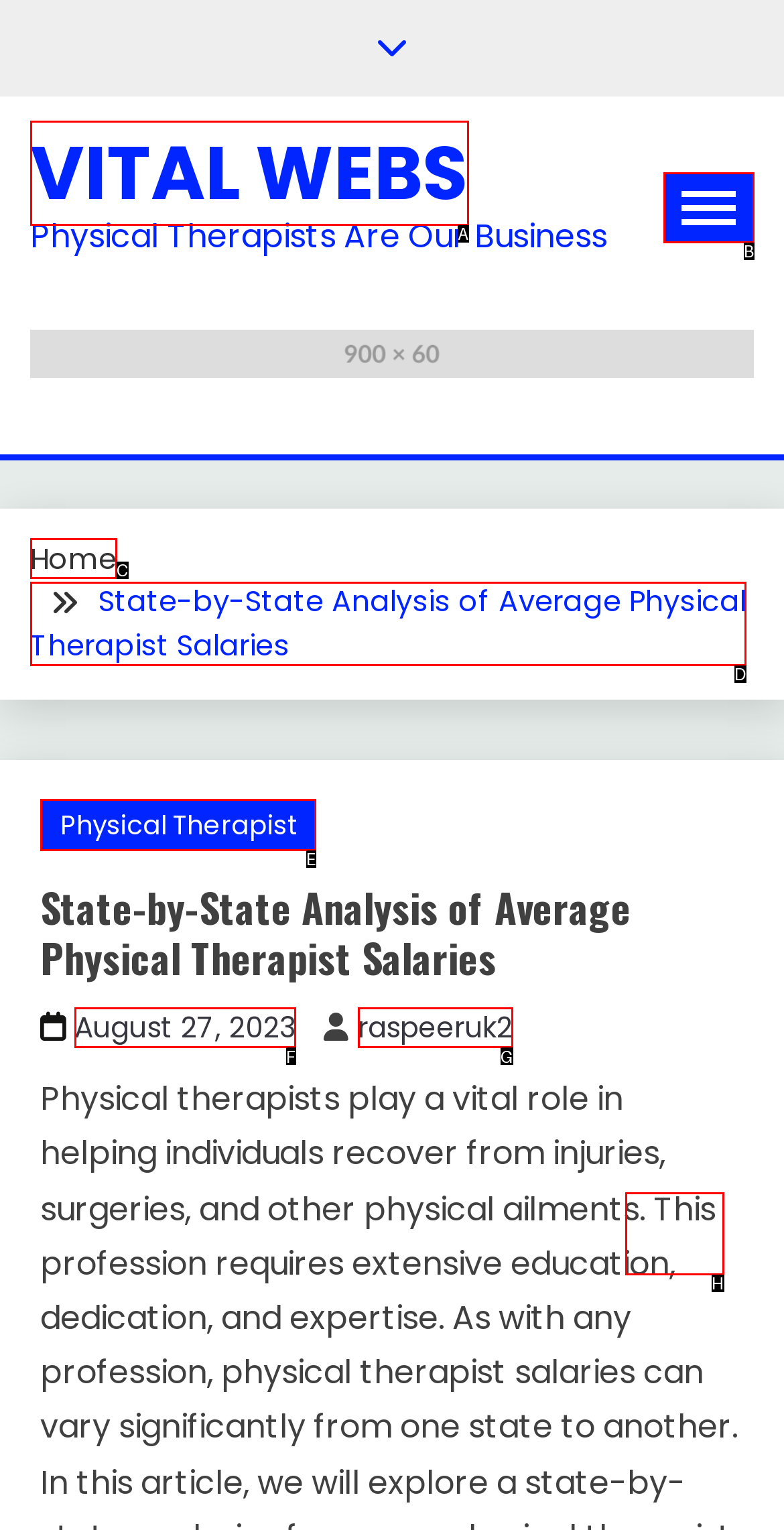From the given options, find the HTML element that fits the description: parent_node: Skip to content. Reply with the letter of the chosen element.

H